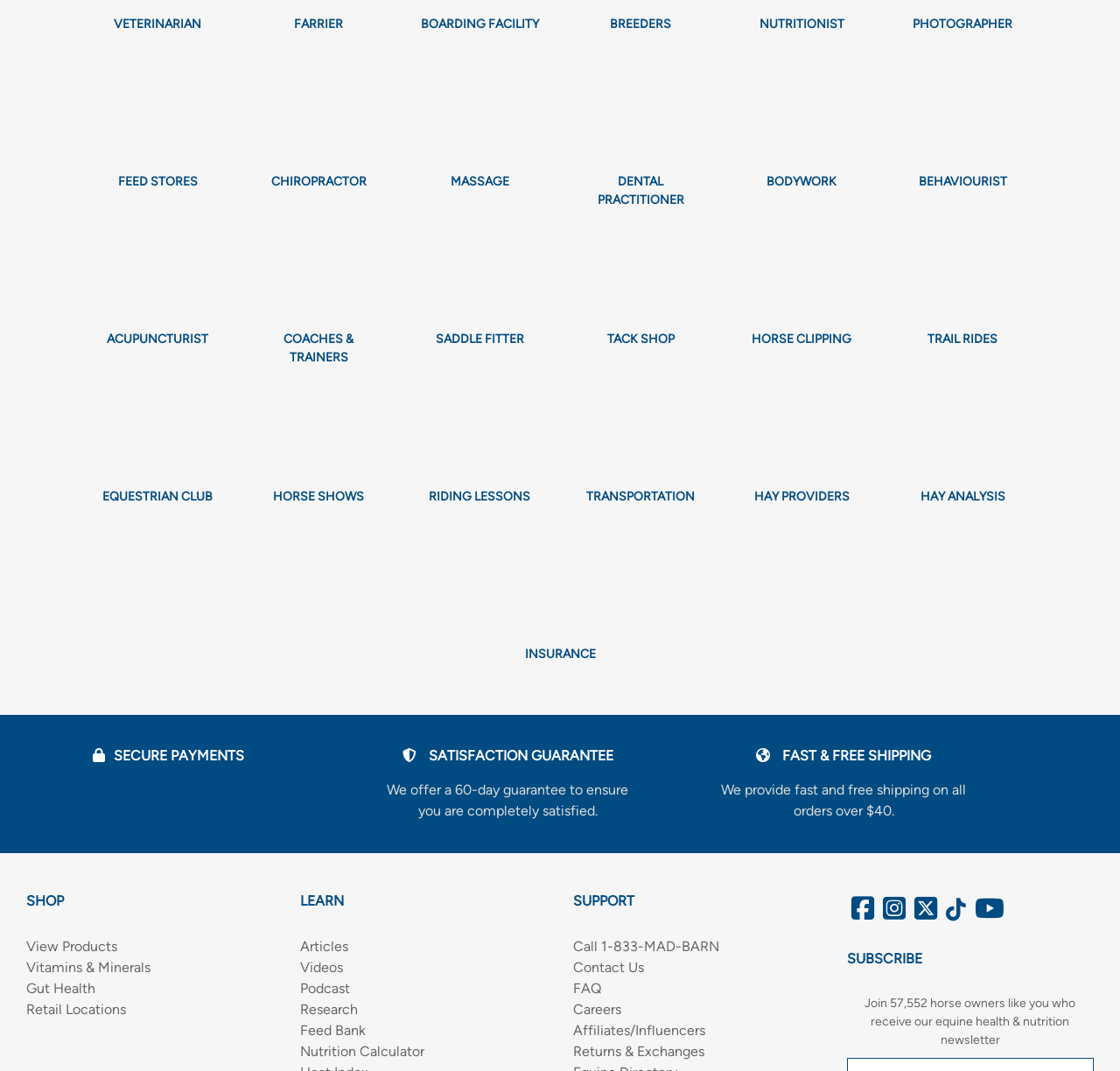From the given element description: "FINANCE / ROAD CERT MAPS", find the bounding box for the UI element. Provide the coordinates as four float numbers between 0 and 1, in the order [left, top, right, bottom].

None